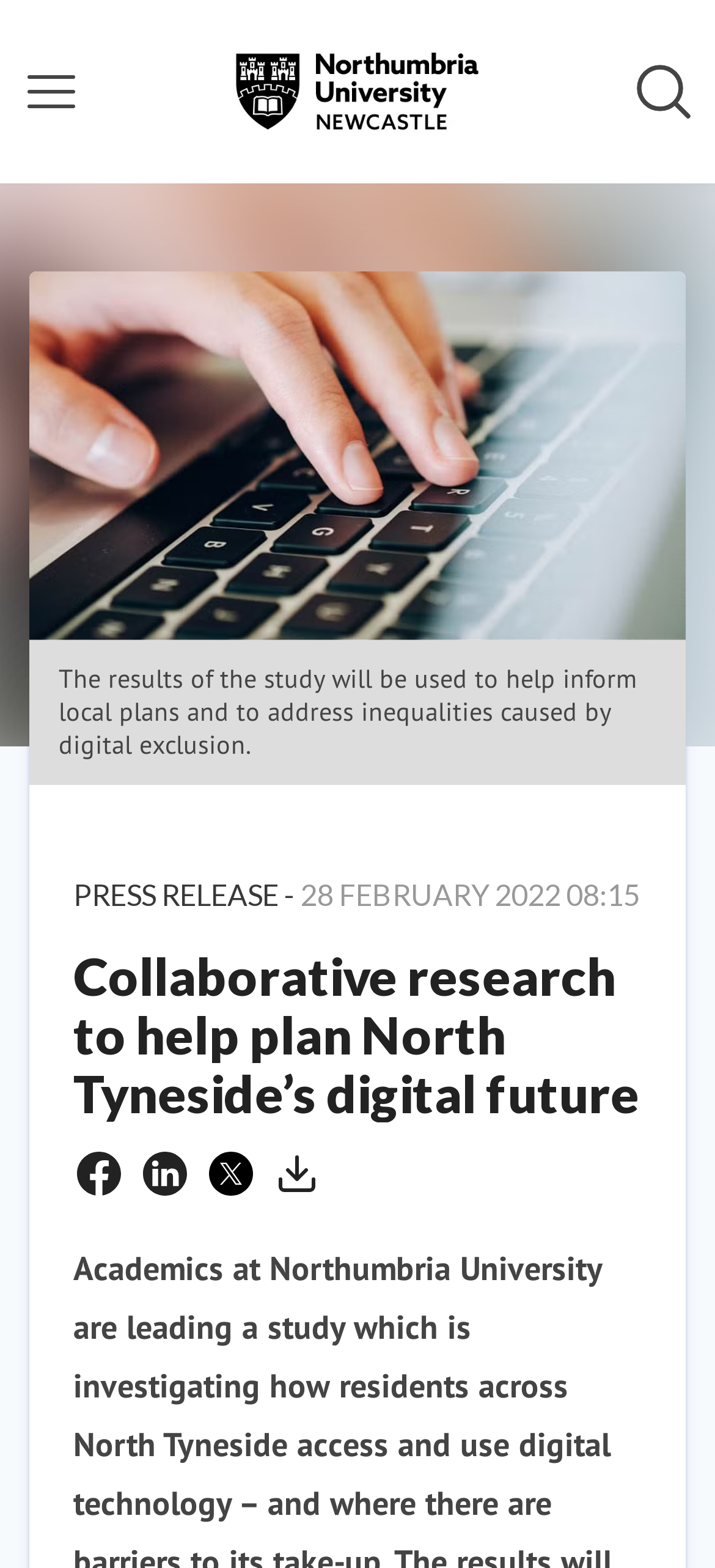Highlight the bounding box of the UI element that corresponds to this description: "Contact".

[0.418, 0.336, 0.582, 0.374]